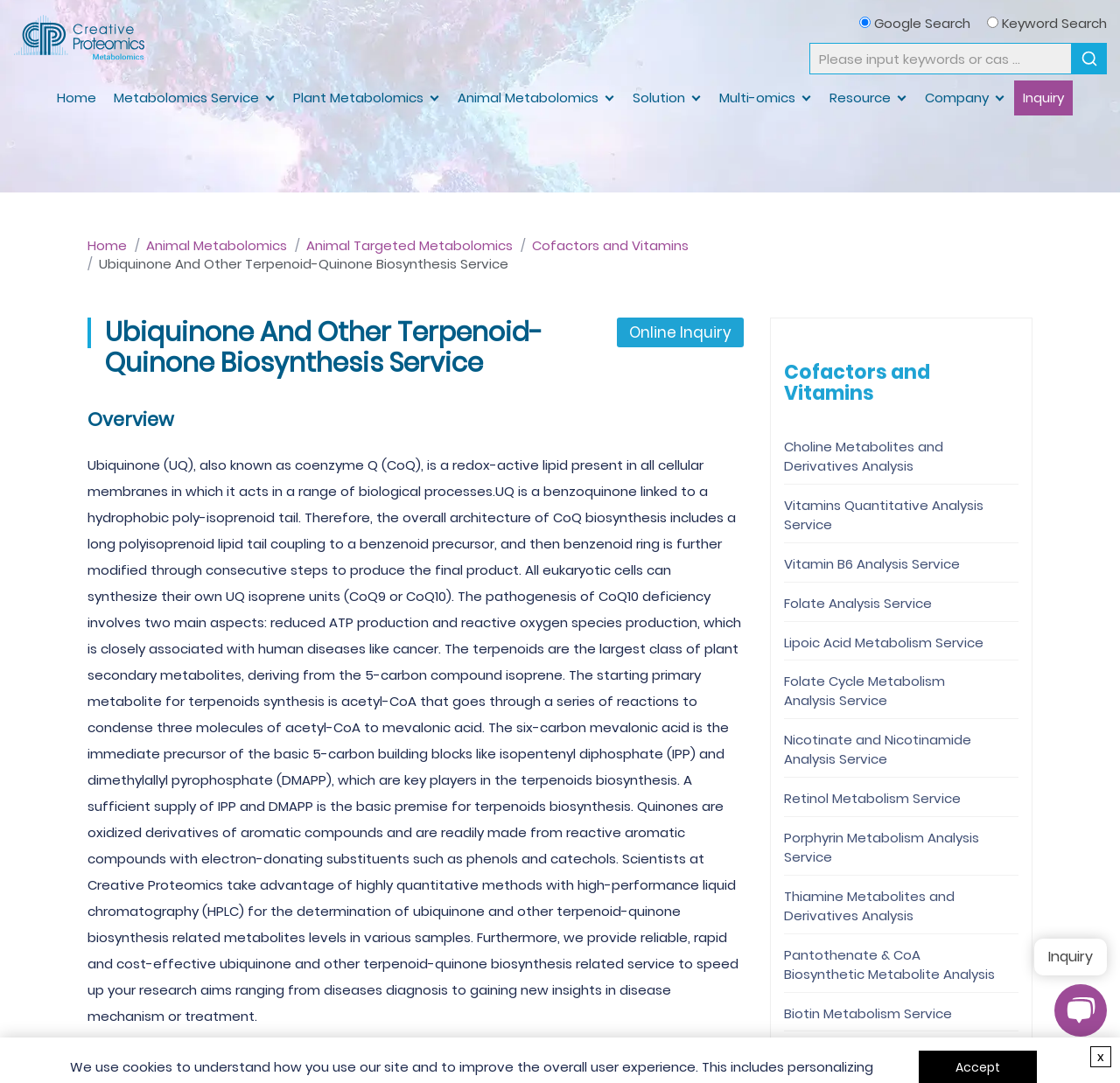Reply to the question with a single word or phrase:
How many links are there in the 'Cofactors and Vitamins' section?

13